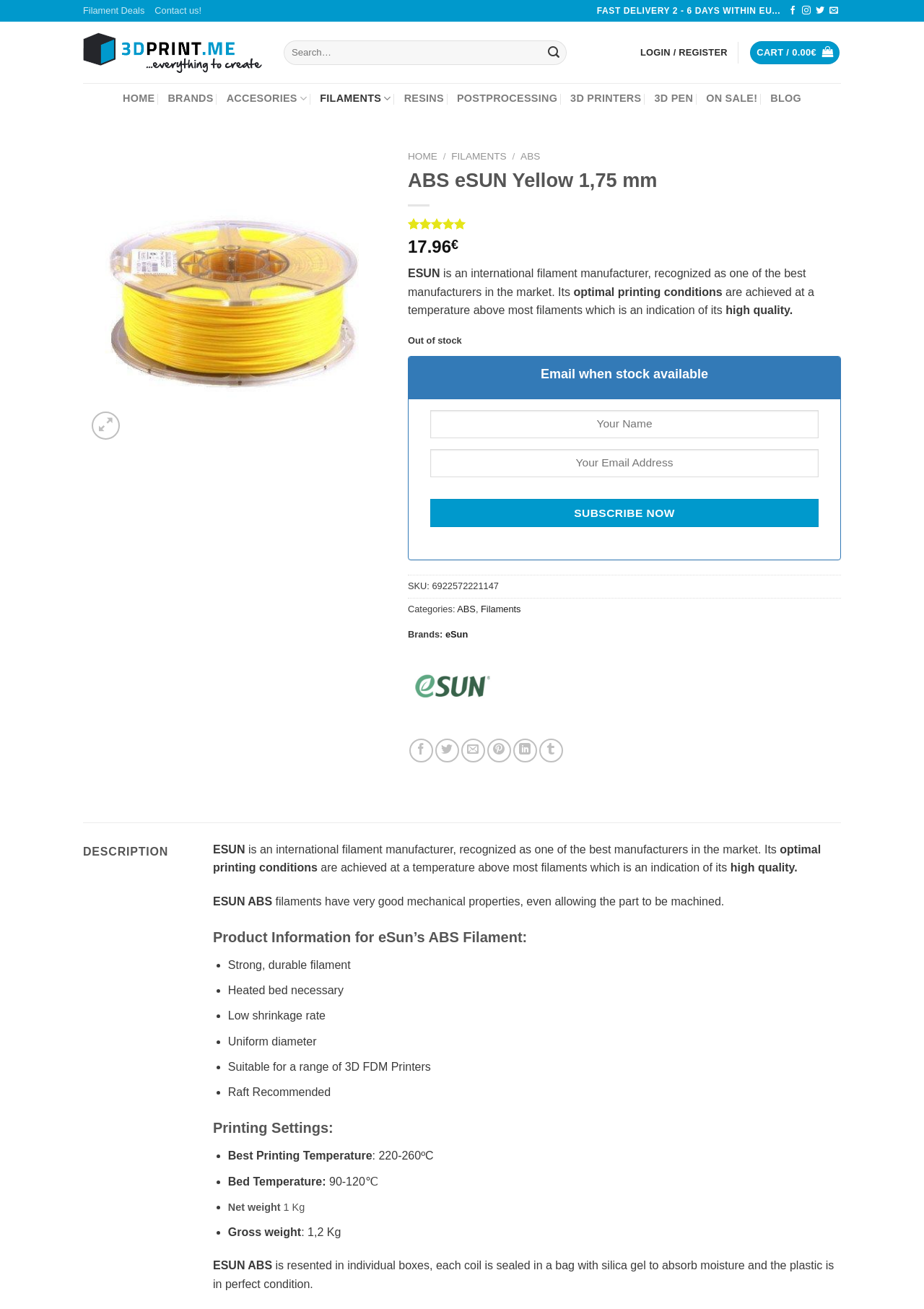Could you identify the text that serves as the heading for this webpage?

ABS eSUN Yellow 1,75 mm